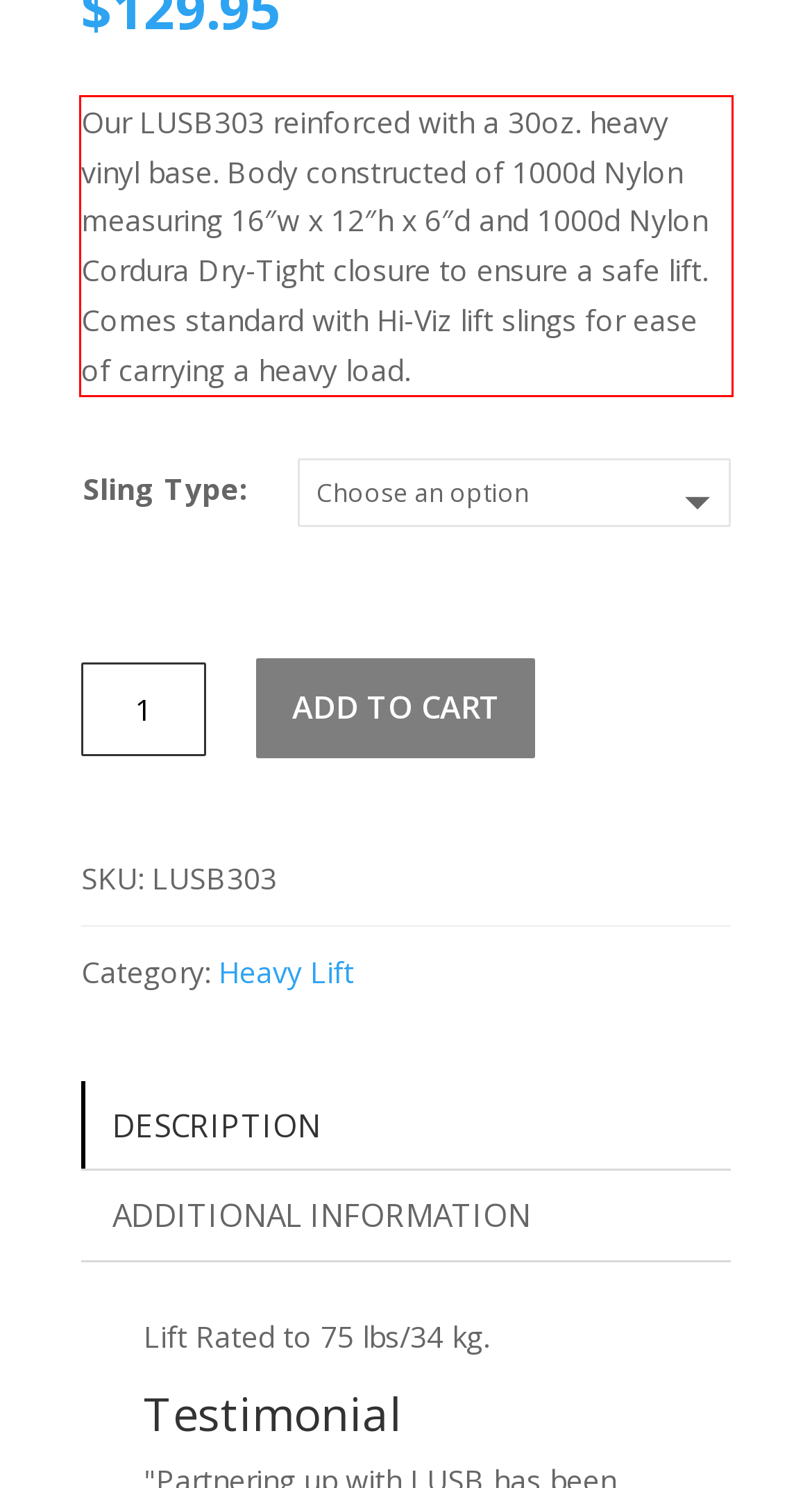Locate the red bounding box in the provided webpage screenshot and use OCR to determine the text content inside it.

Our LUSB303 reinforced with a 30oz. heavy vinyl base. Body constructed of 1000d Nylon measuring 16″w x 12″h x 6″d and 1000d Nylon Cordura Dry-Tight closure to ensure a safe lift. Comes standard with Hi-Viz lift slings for ease of carrying a heavy load.